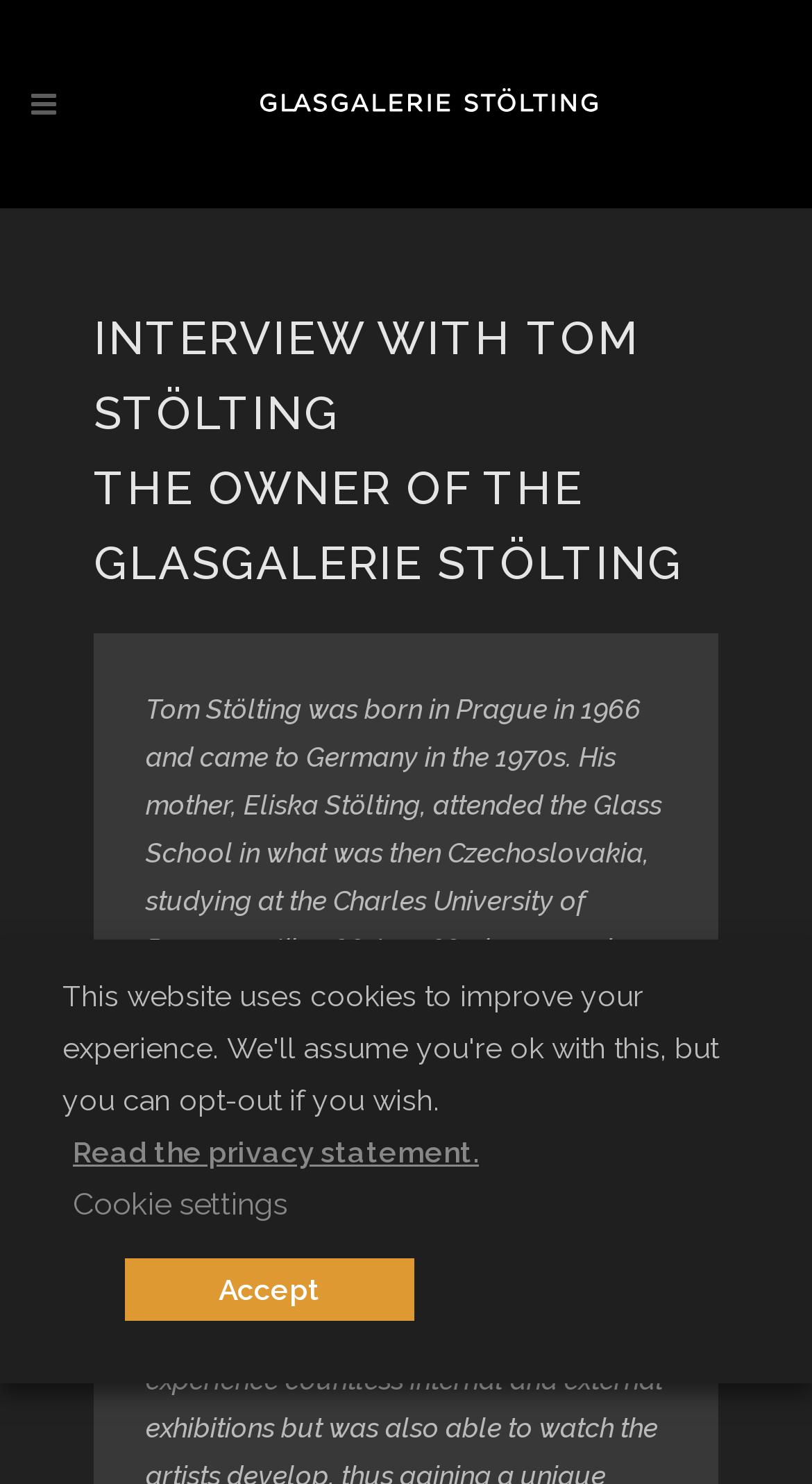Determine the bounding box coordinates for the HTML element described here: "Read the privacy statement.".

[0.077, 0.758, 0.61, 0.795]